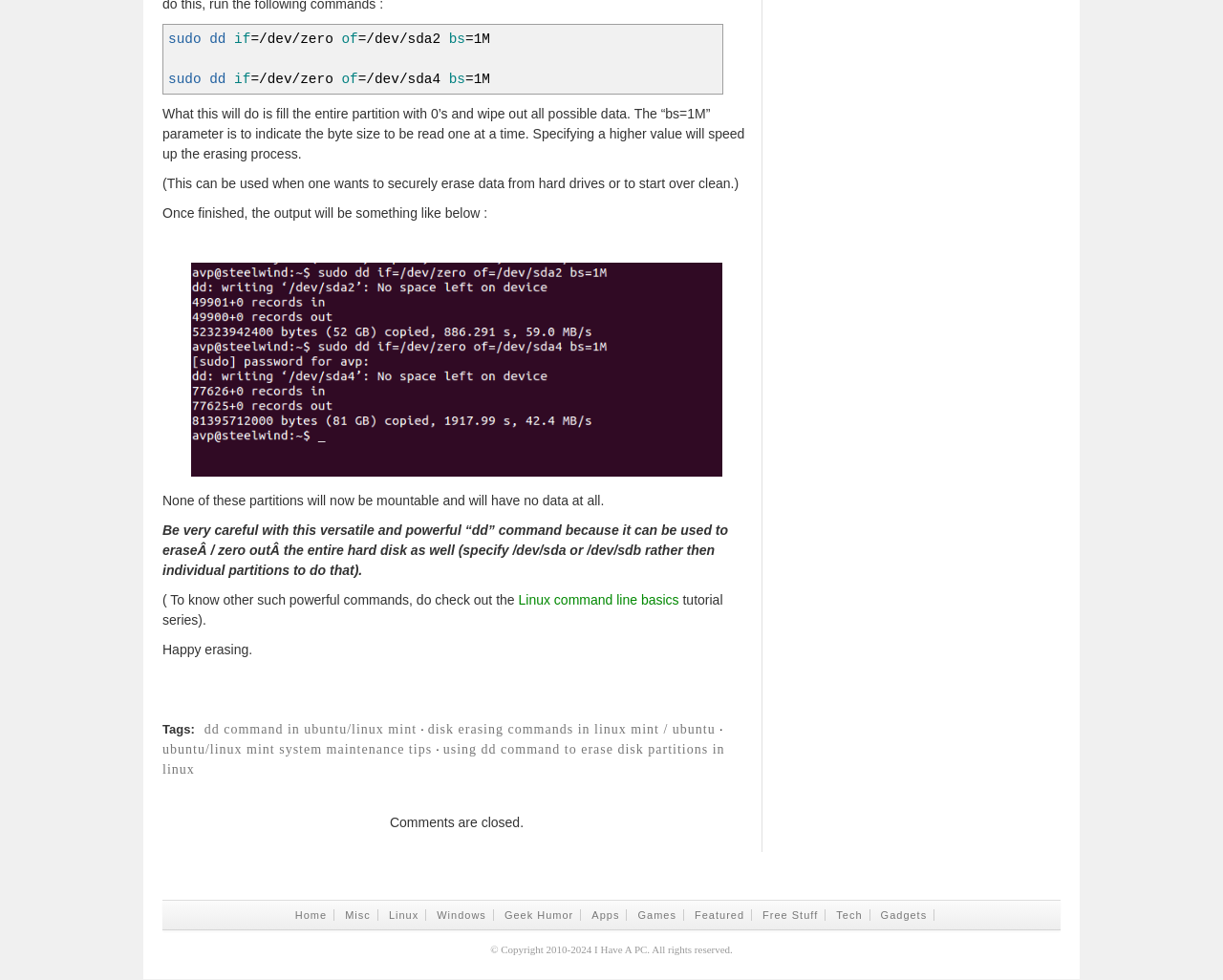Find the bounding box coordinates for the HTML element described as: "Linux". The coordinates should consist of four float values between 0 and 1, i.e., [left, top, right, bottom].

[0.312, 0.928, 0.349, 0.94]